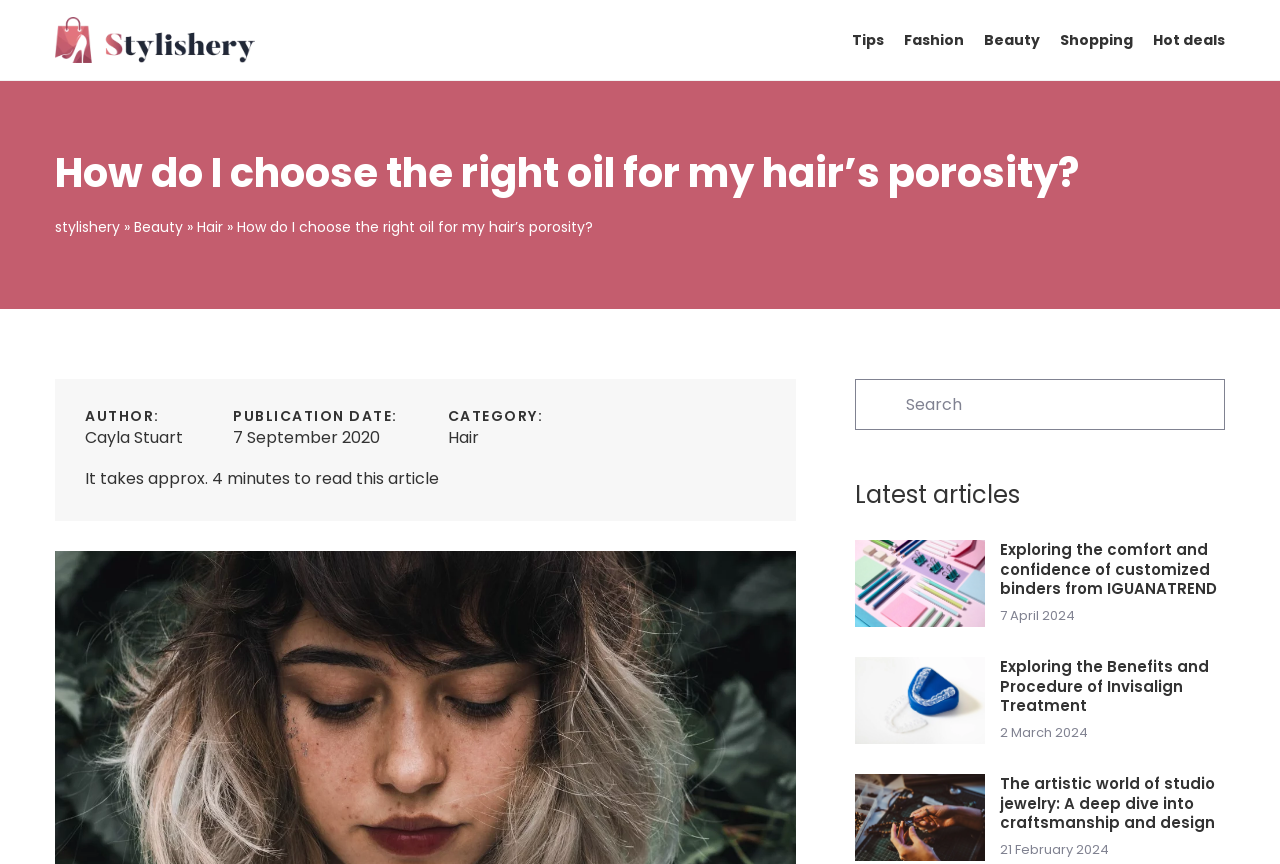Identify the bounding box coordinates of the element that should be clicked to fulfill this task: "Download document". The coordinates should be provided as four float numbers between 0 and 1, i.e., [left, top, right, bottom].

None